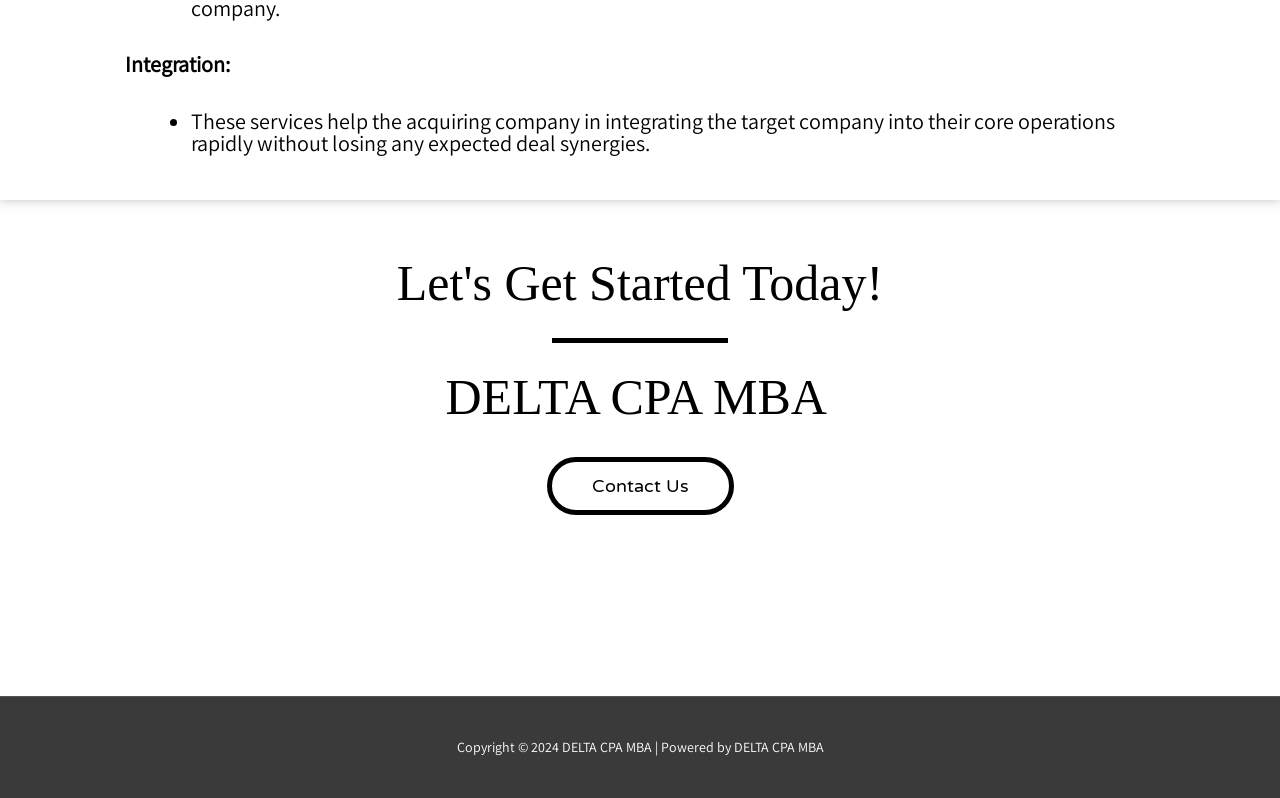Locate the UI element described by Contact Us and provide its bounding box coordinates. Use the format (top-left x, top-left y, bottom-right x, bottom-right y) with all values as floating point numbers between 0 and 1.

[0.427, 0.572, 0.573, 0.645]